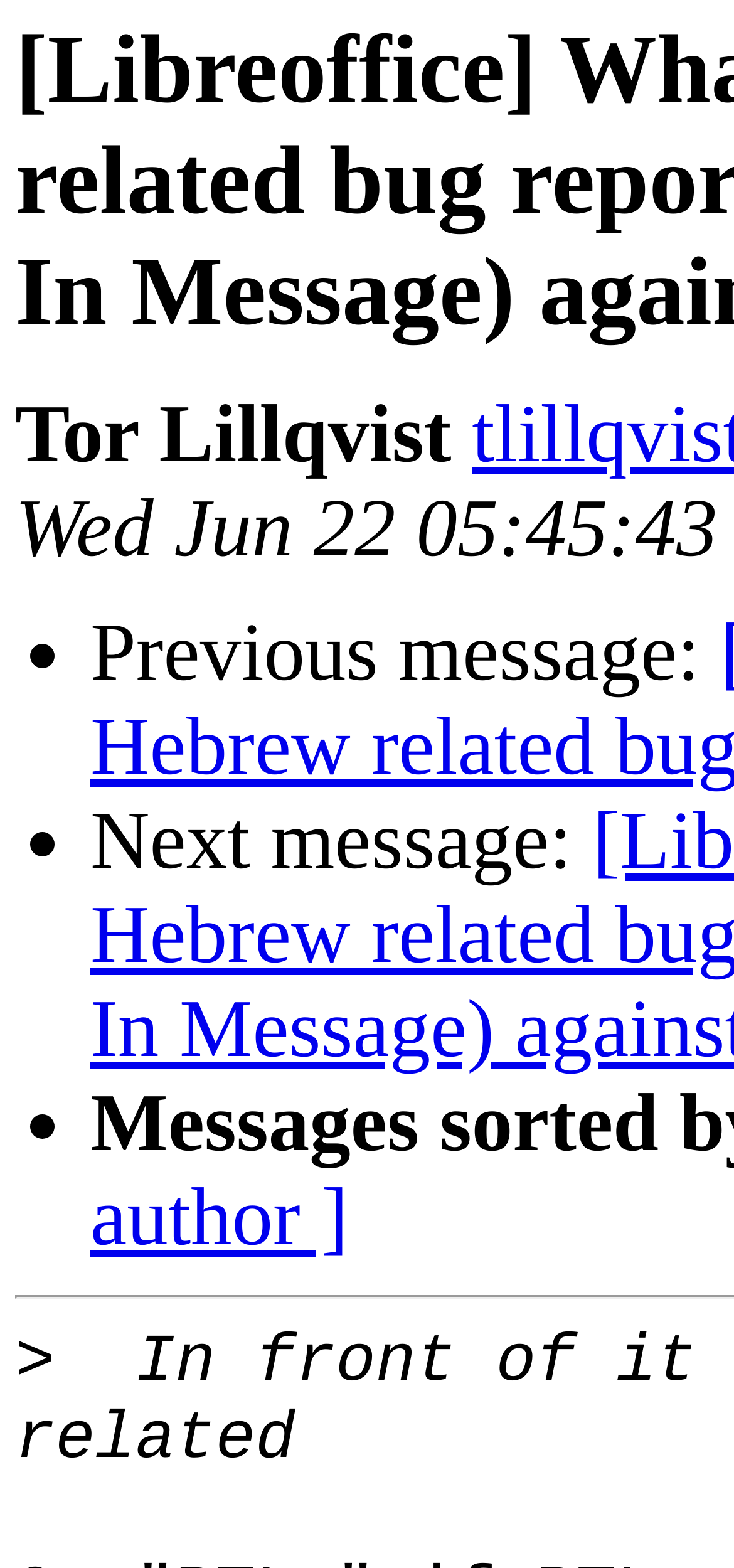What is the purpose of the '>' symbol?
Respond to the question with a well-detailed and thorough answer.

The '>' symbol is located at the bottom of the webpage, but its purpose is not clear from the context. It may be a separator or an indicator, but its exact function is unknown.